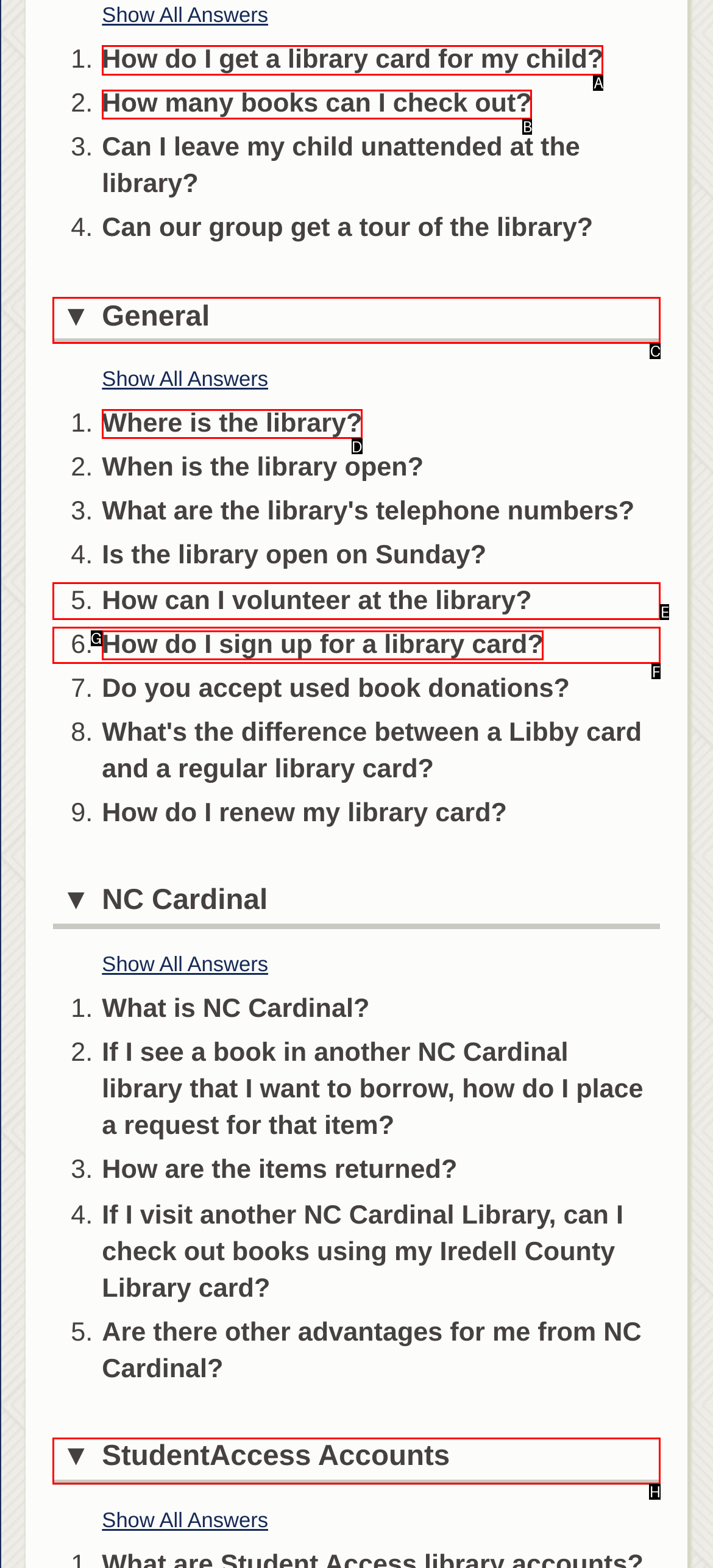Which lettered option should I select to achieve the task: Click on 'How do I get a library card for my child?' according to the highlighted elements in the screenshot?

A